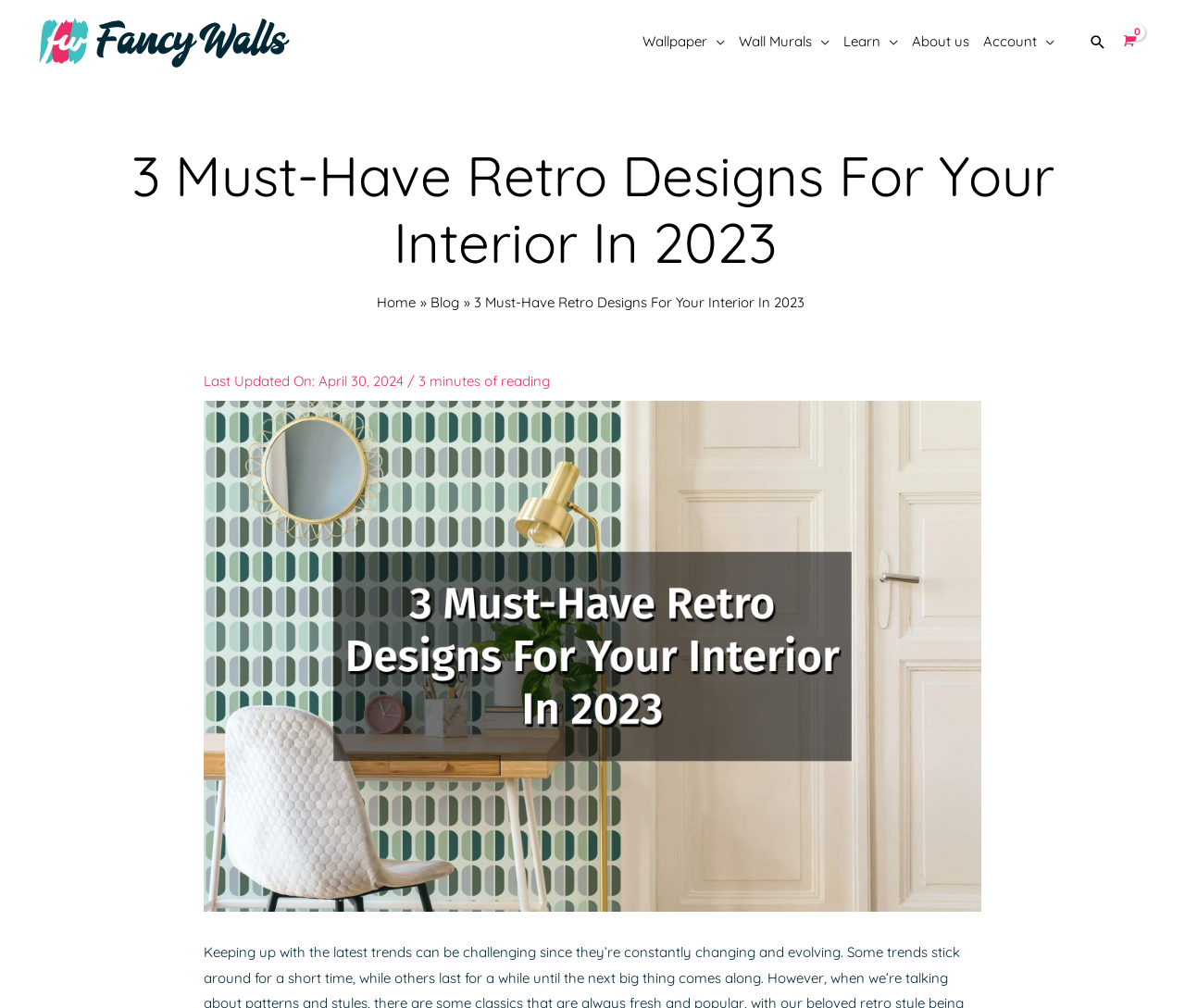What type of designs are being discussed in the article?
Could you give a comprehensive explanation in response to this question?

I inferred this by looking at the heading '3 Must-Have Retro Designs For Your Interior In 2023' which clearly indicates that the article is about retro designs. Additionally, the meta description also mentions 'retro wallpaper designs' which further supports this conclusion.